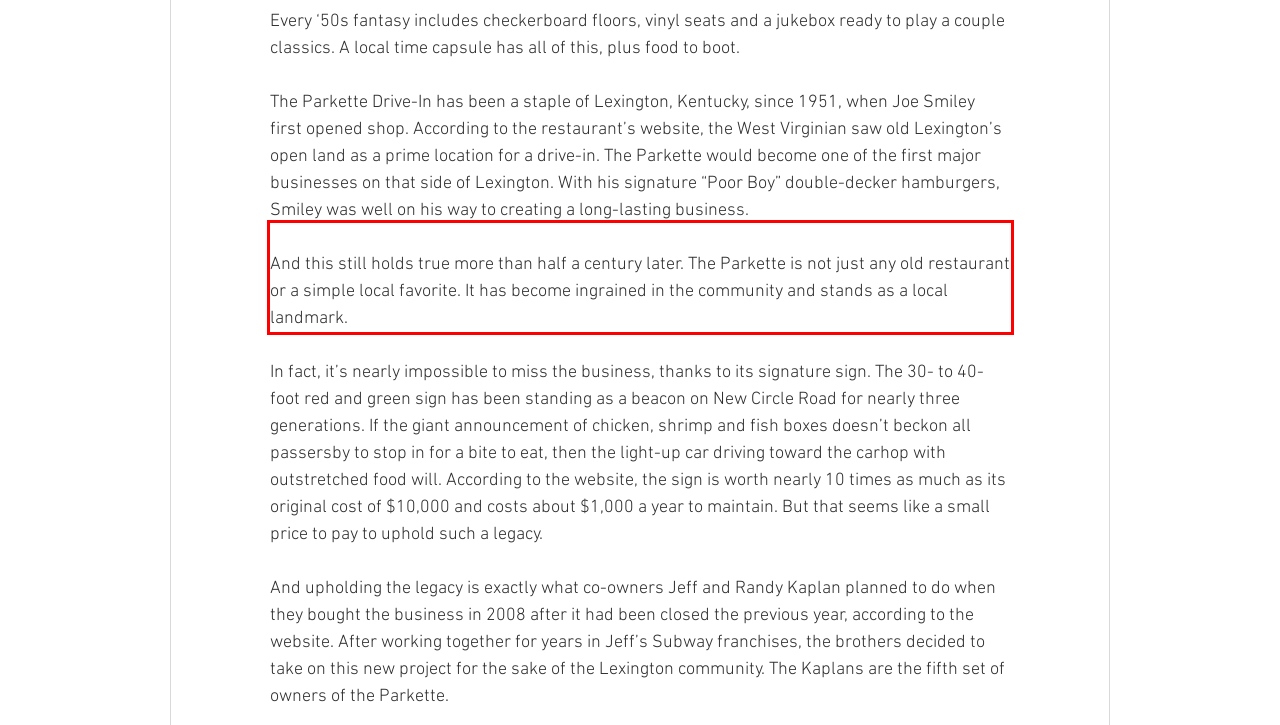There is a screenshot of a webpage with a red bounding box around a UI element. Please use OCR to extract the text within the red bounding box.

And this still holds true more than half a century later. The Parkette is not just any old restaurant or a simple local favorite. It has become ingrained in the community and stands as a local landmark.